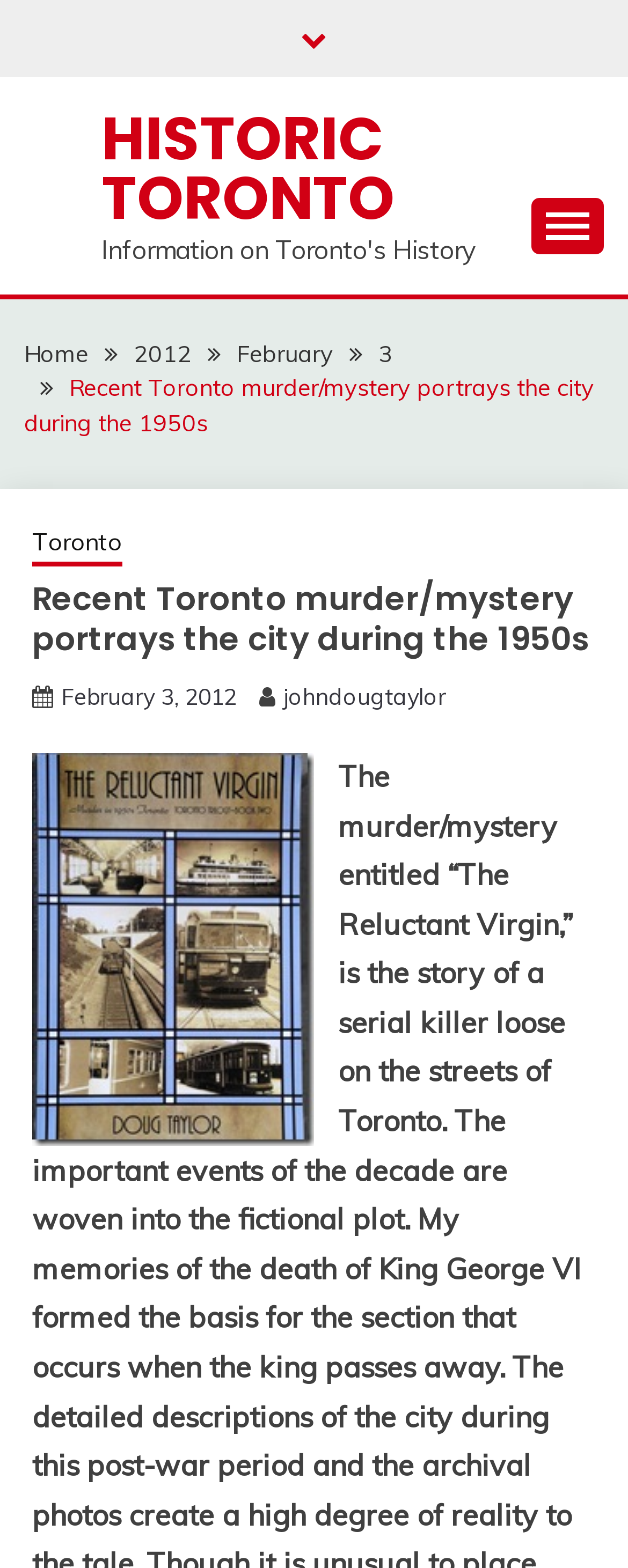What is the purpose of the button at the top right corner?
Your answer should be a single word or phrase derived from the screenshot.

To control the primary menu